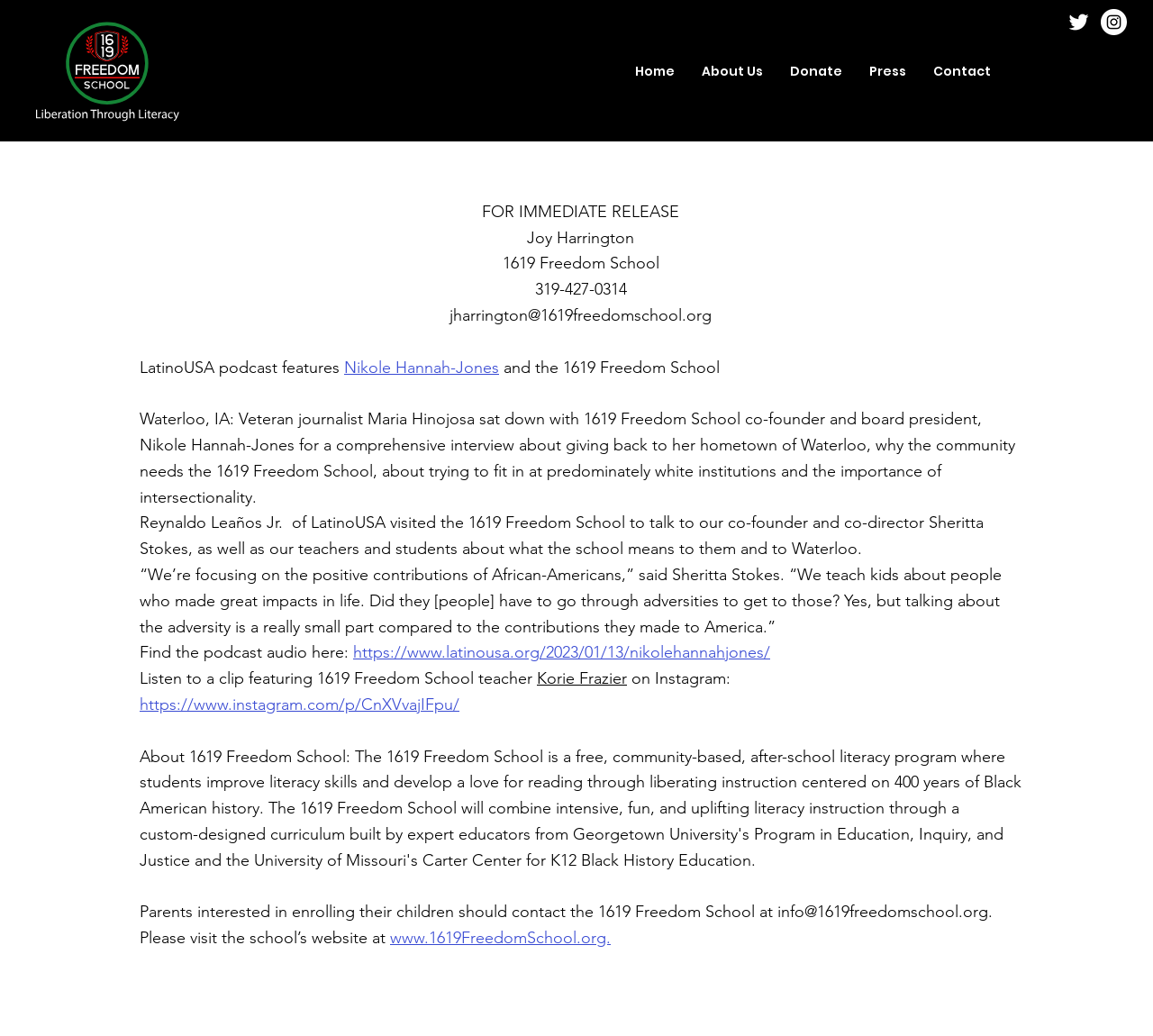Please identify the bounding box coordinates of the area I need to click to accomplish the following instruction: "Enroll children in 1619 Freedom School".

[0.674, 0.871, 0.857, 0.89]